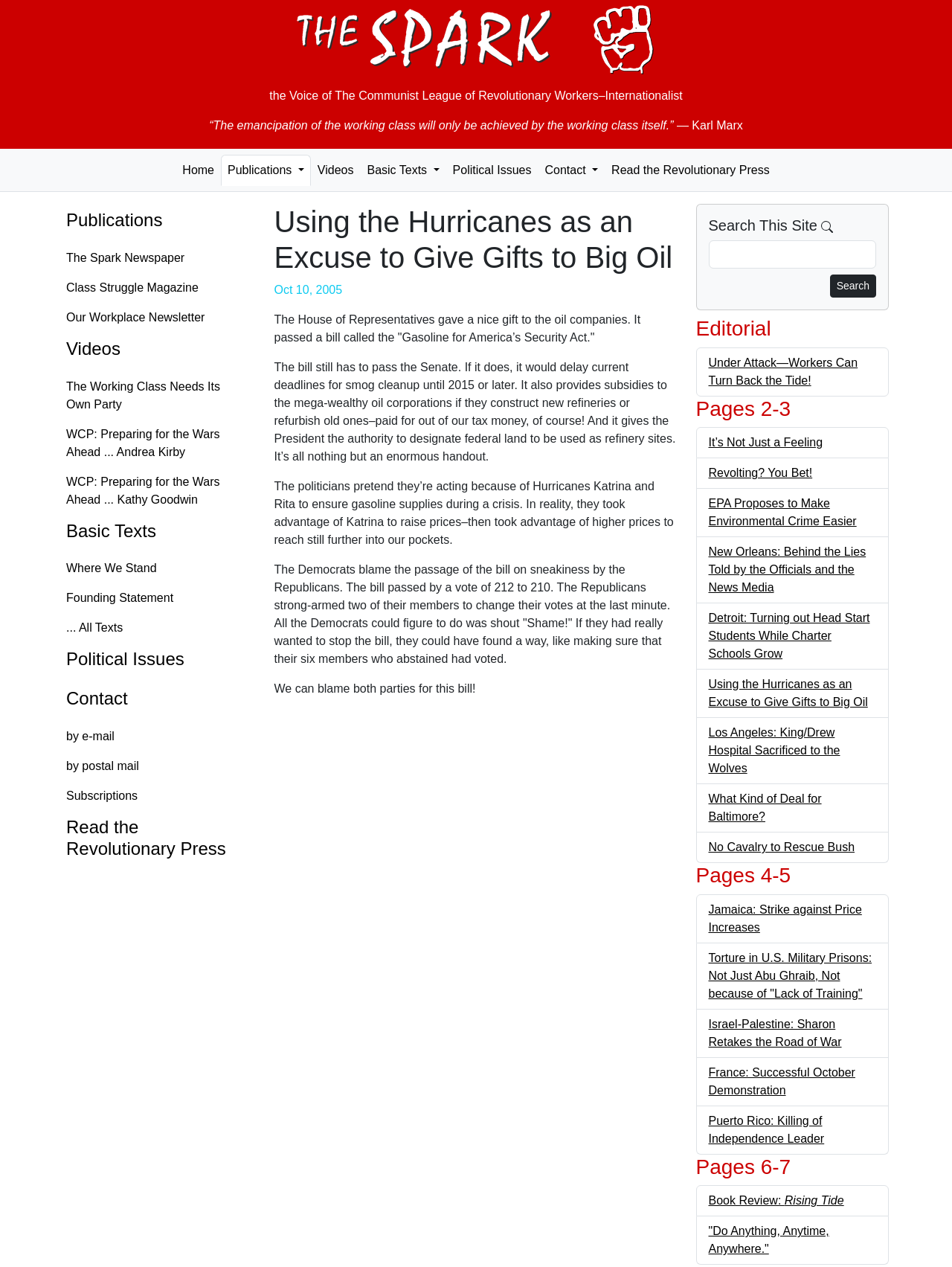Please analyze the image and provide a thorough answer to the question:
What is the name of the newspaper?

The name of the newspaper can be found in the top-left corner of the webpage, where it says 'The Spark' in bold font, and also in the image with the same text.